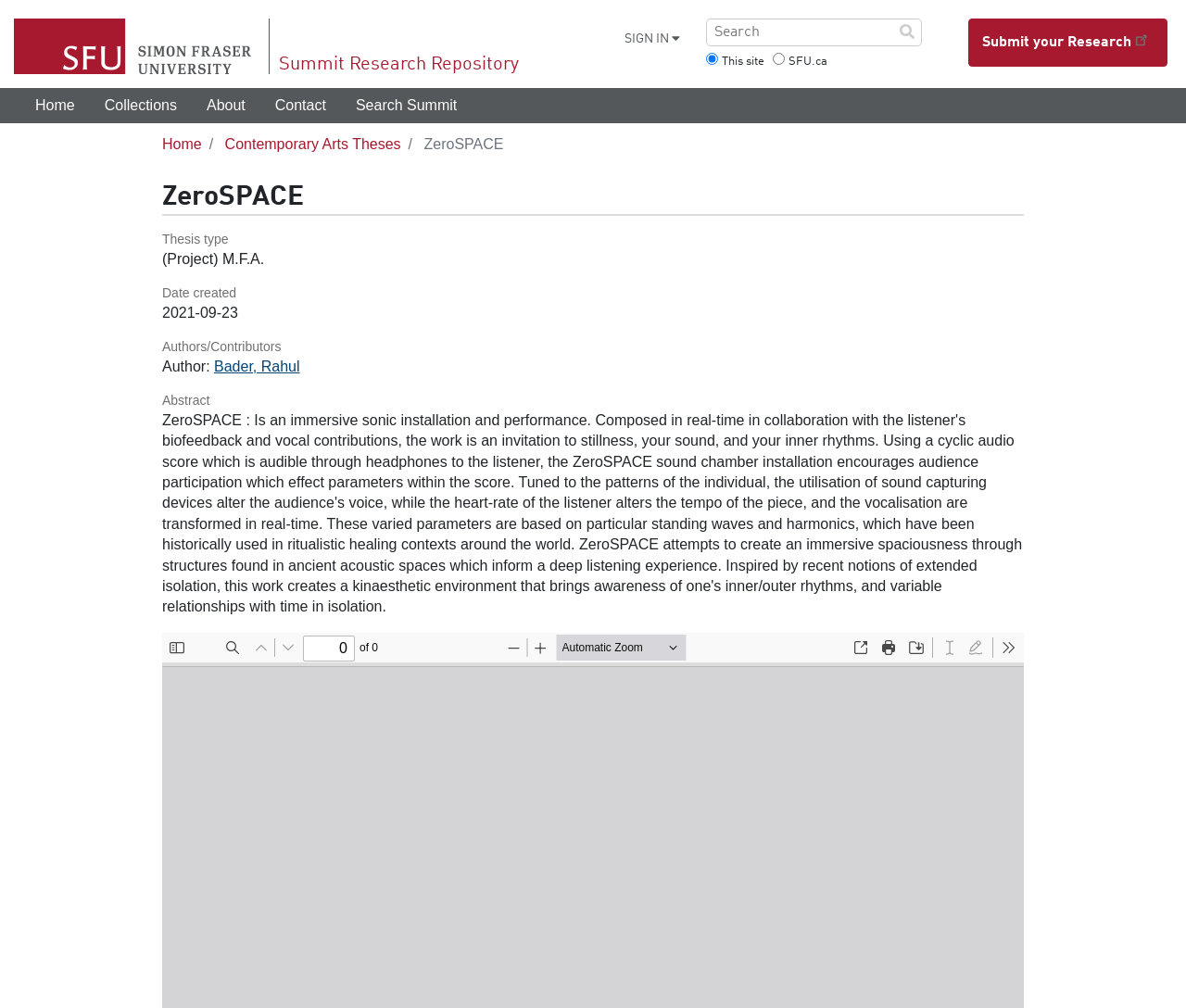Show me the bounding box coordinates of the clickable region to achieve the task as per the instruction: "Search for something".

[0.595, 0.018, 0.777, 0.046]